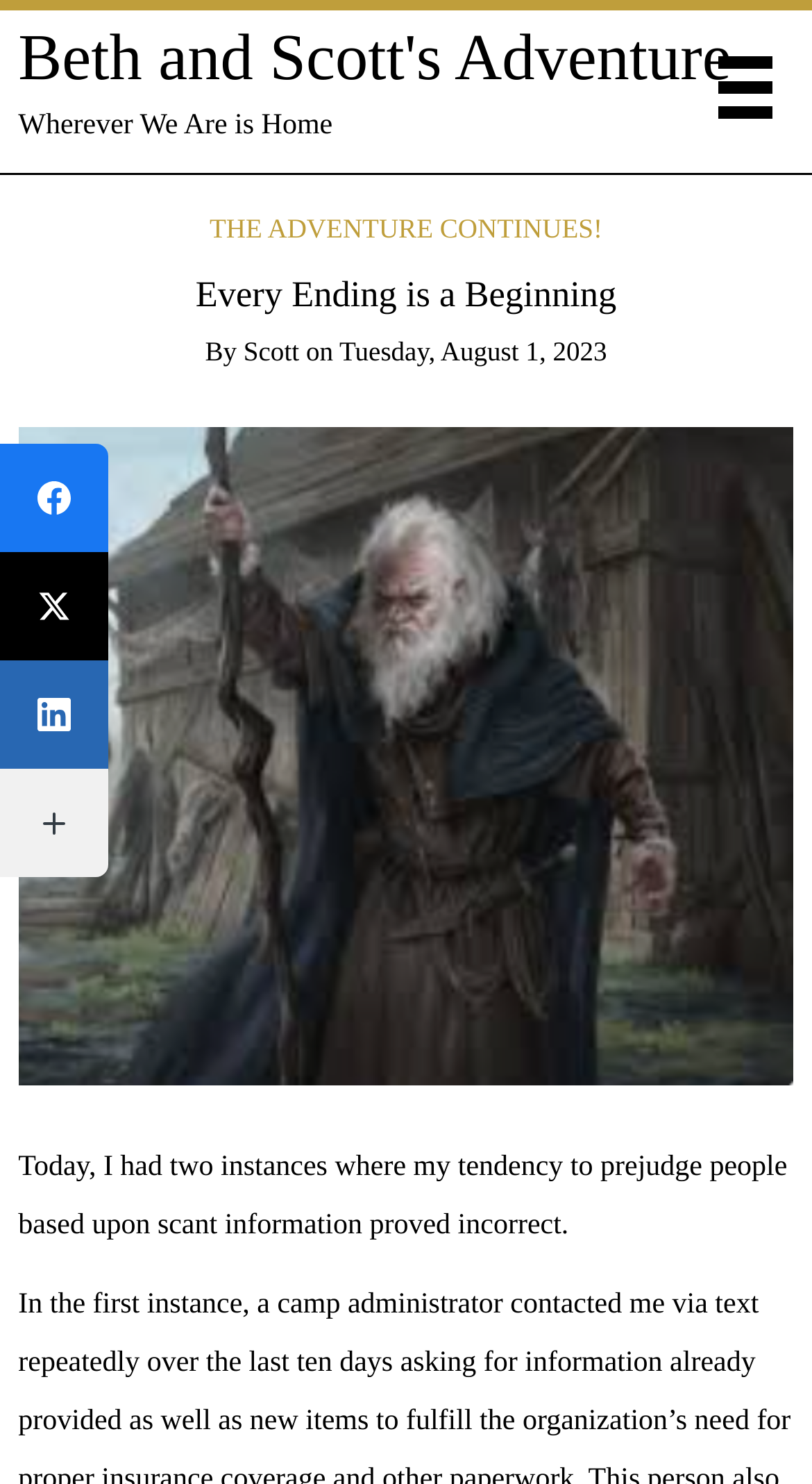Identify the bounding box coordinates of the region that needs to be clicked to carry out this instruction: "Visit the Facebook page". Provide these coordinates as four float numbers ranging from 0 to 1, i.e., [left, top, right, bottom].

[0.0, 0.299, 0.133, 0.372]